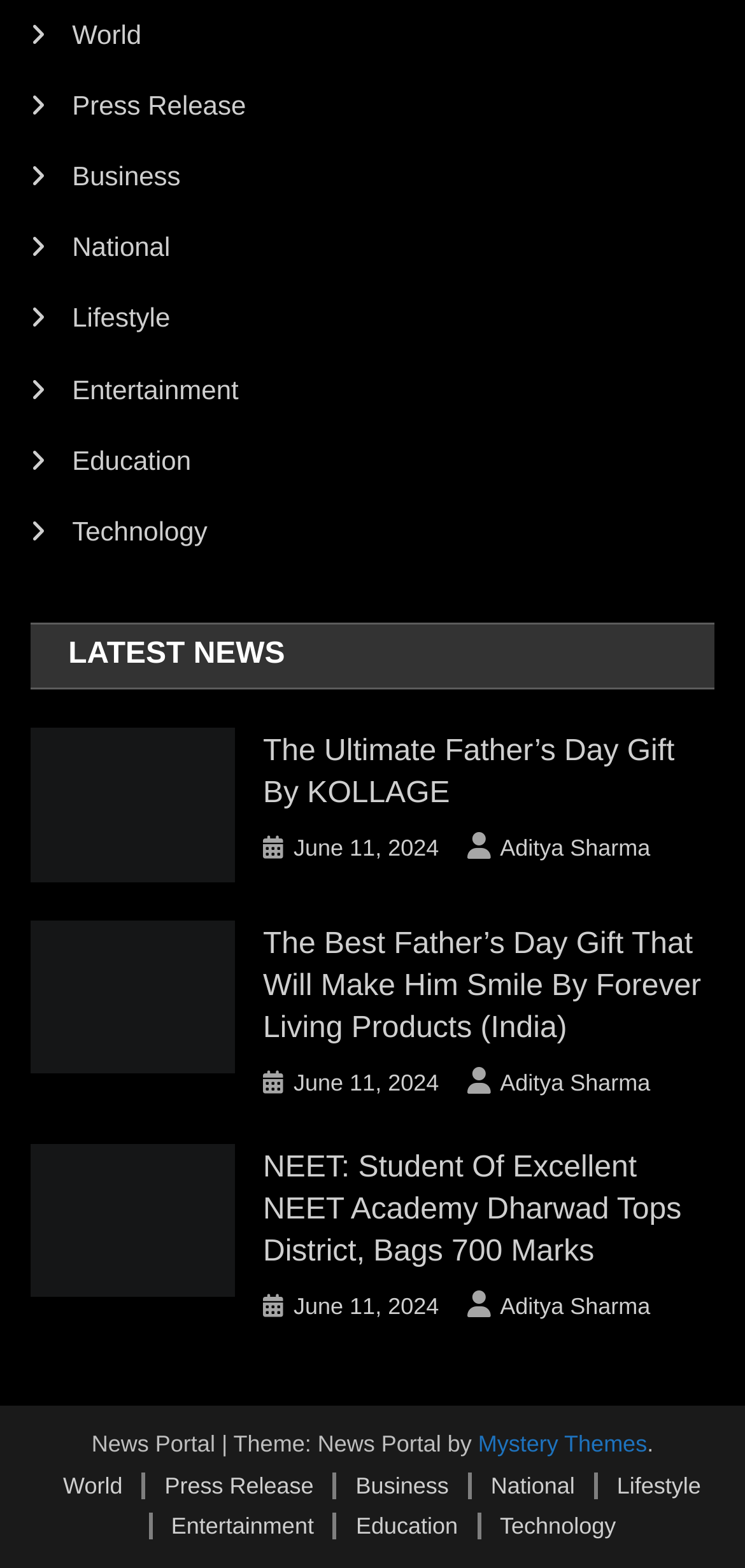Please identify the bounding box coordinates of the element's region that I should click in order to complete the following instruction: "Visit the theme provider Mystery Themes". The bounding box coordinates consist of four float numbers between 0 and 1, i.e., [left, top, right, bottom].

[0.642, 0.912, 0.869, 0.929]